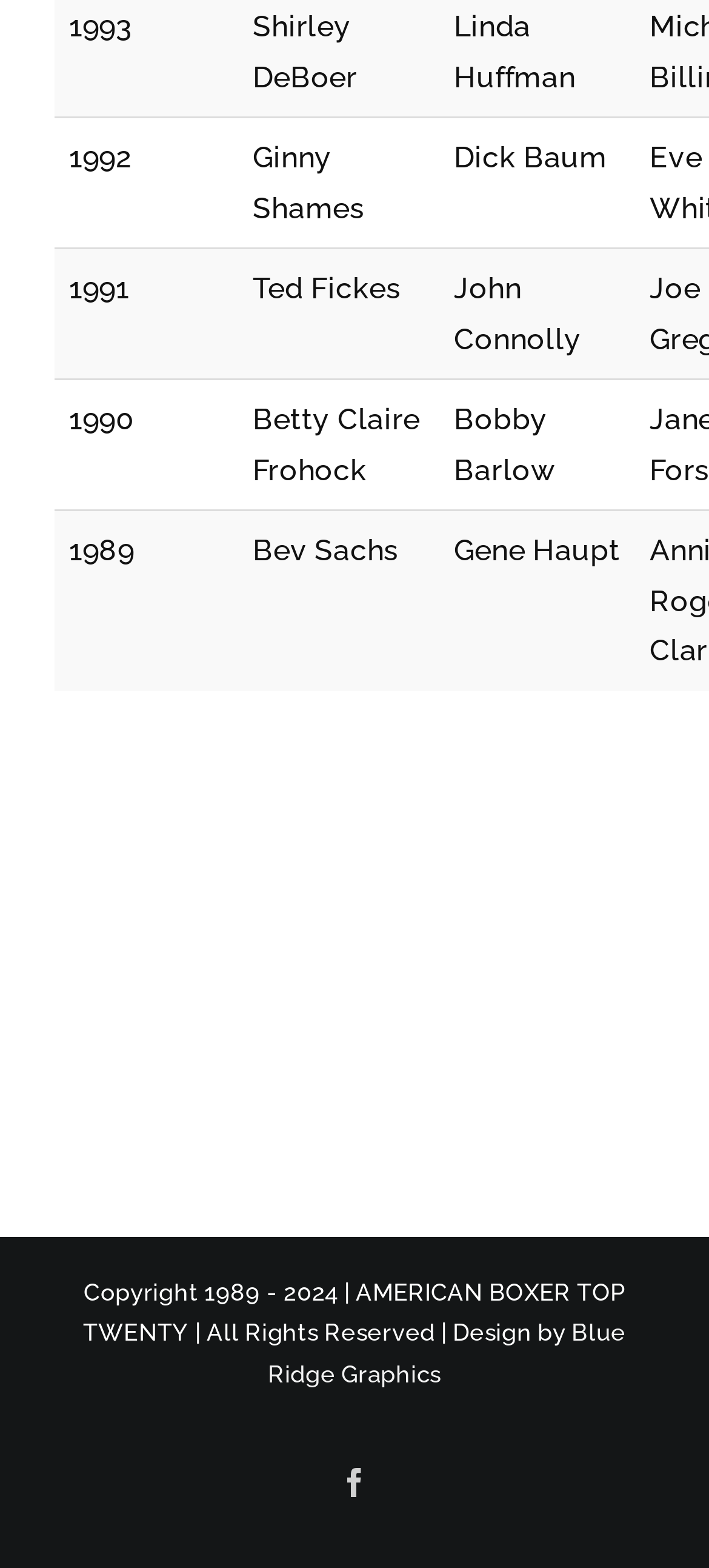What social media platform is linked?
Give a single word or phrase as your answer by examining the image.

Facebook